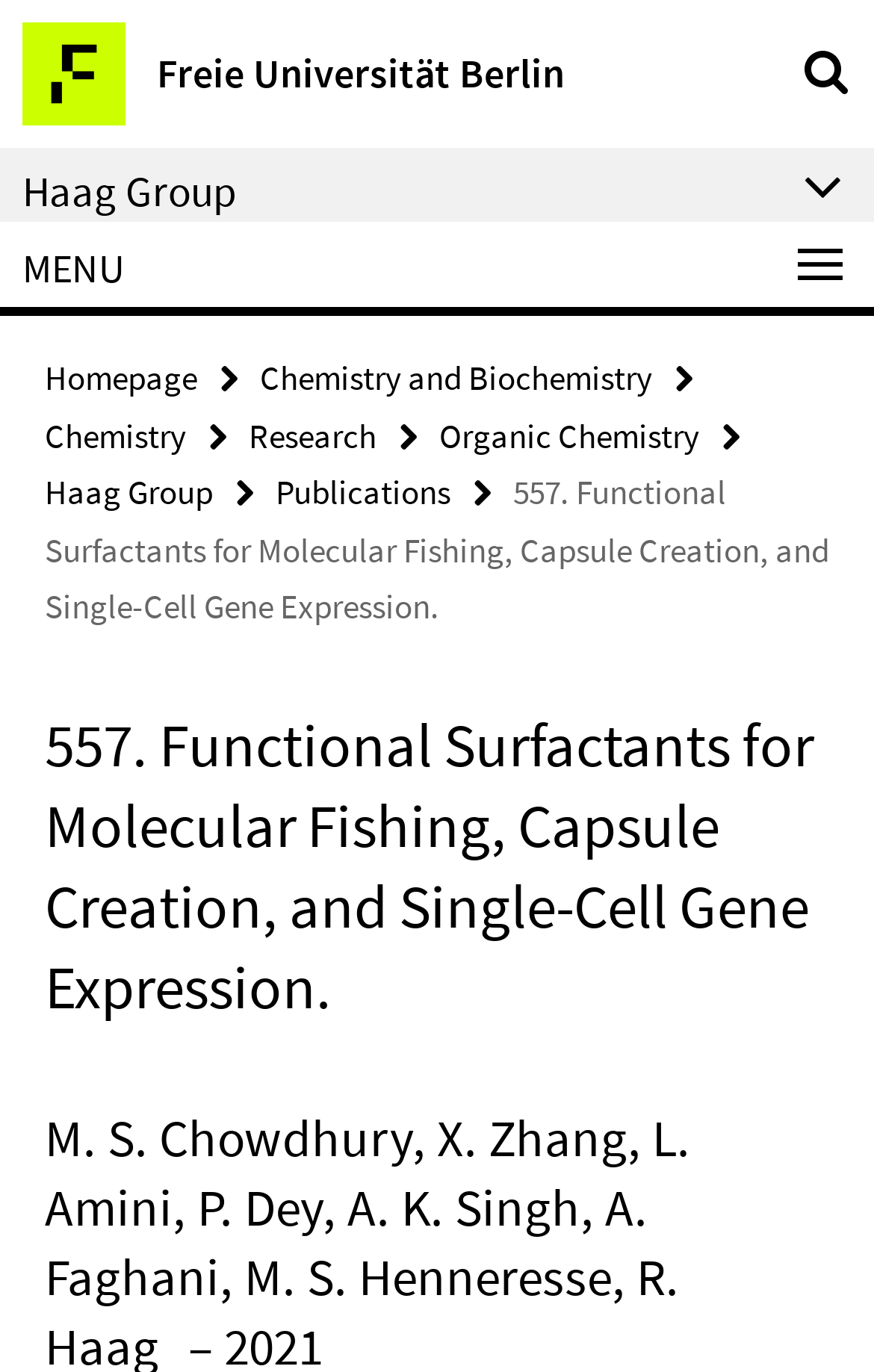Identify the bounding box coordinates of the section to be clicked to complete the task described by the following instruction: "Subscribe to the newsletter". The coordinates should be four float numbers between 0 and 1, formatted as [left, top, right, bottom].

None